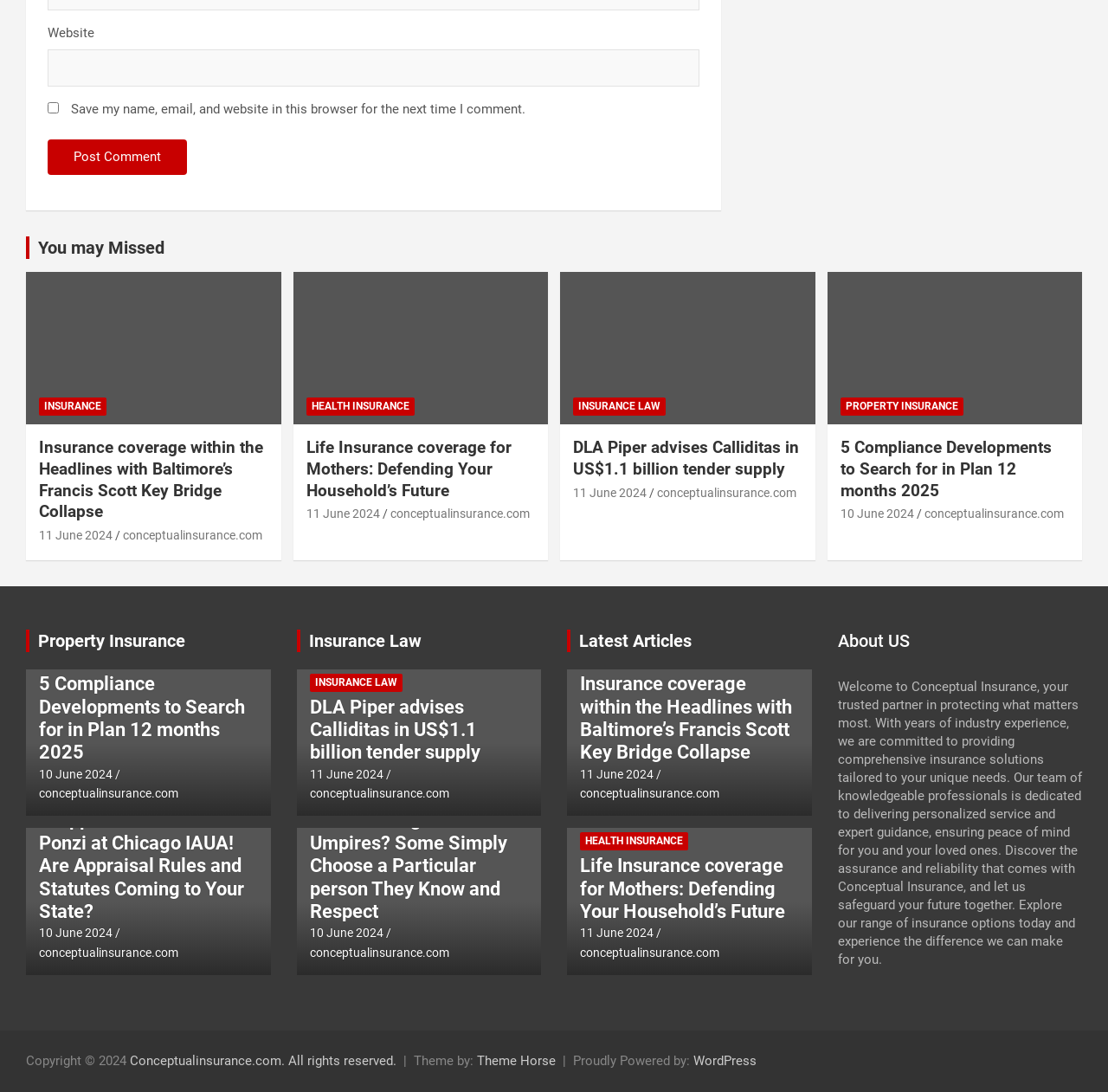What is the theme of the website?
Please ensure your answer is as detailed and informative as possible.

The theme of the website is mentioned at the bottom of the page, where it says 'Theme by: Theme Horse'.